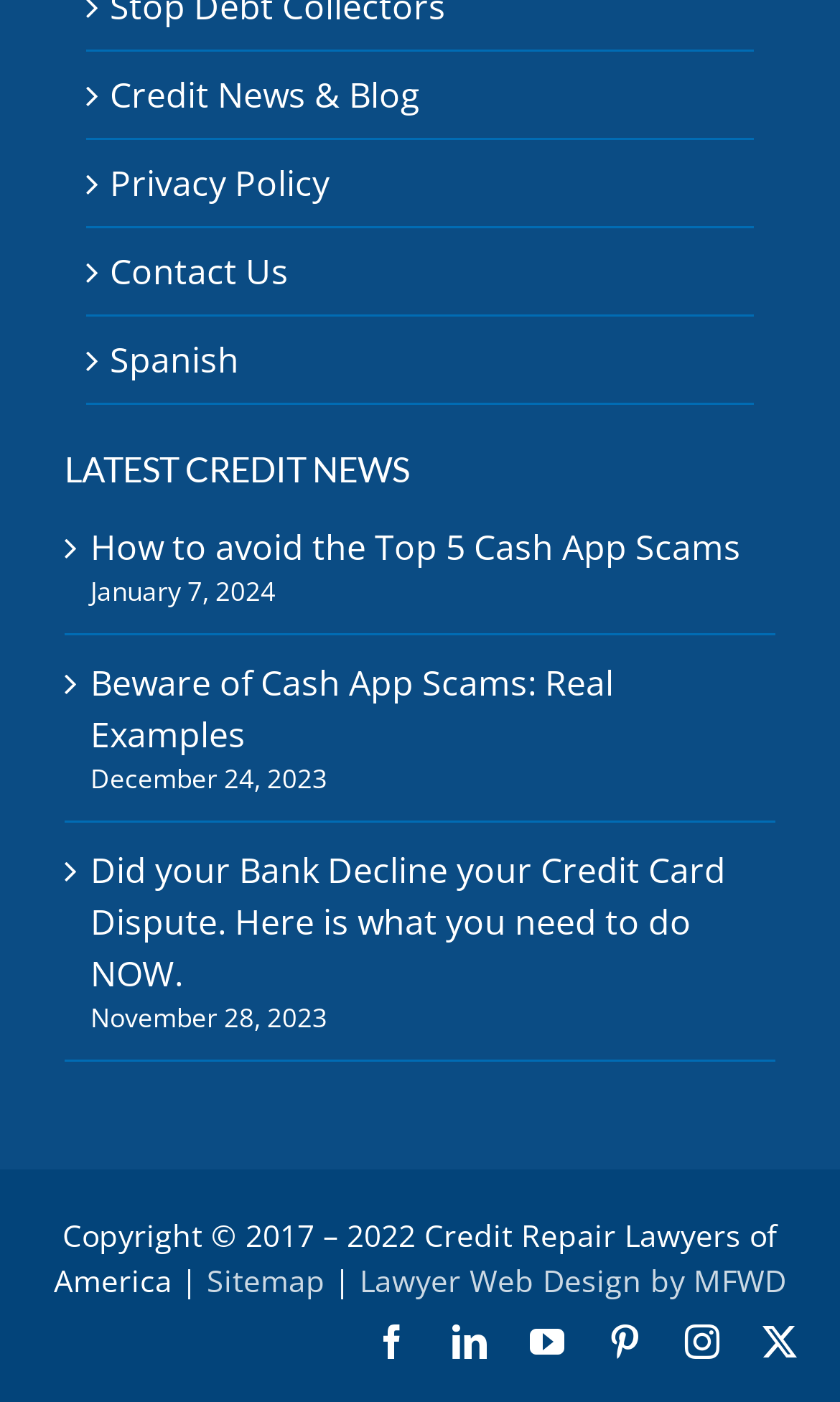Determine the bounding box coordinates for the HTML element described here: "Sitemap".

[0.246, 0.899, 0.387, 0.928]